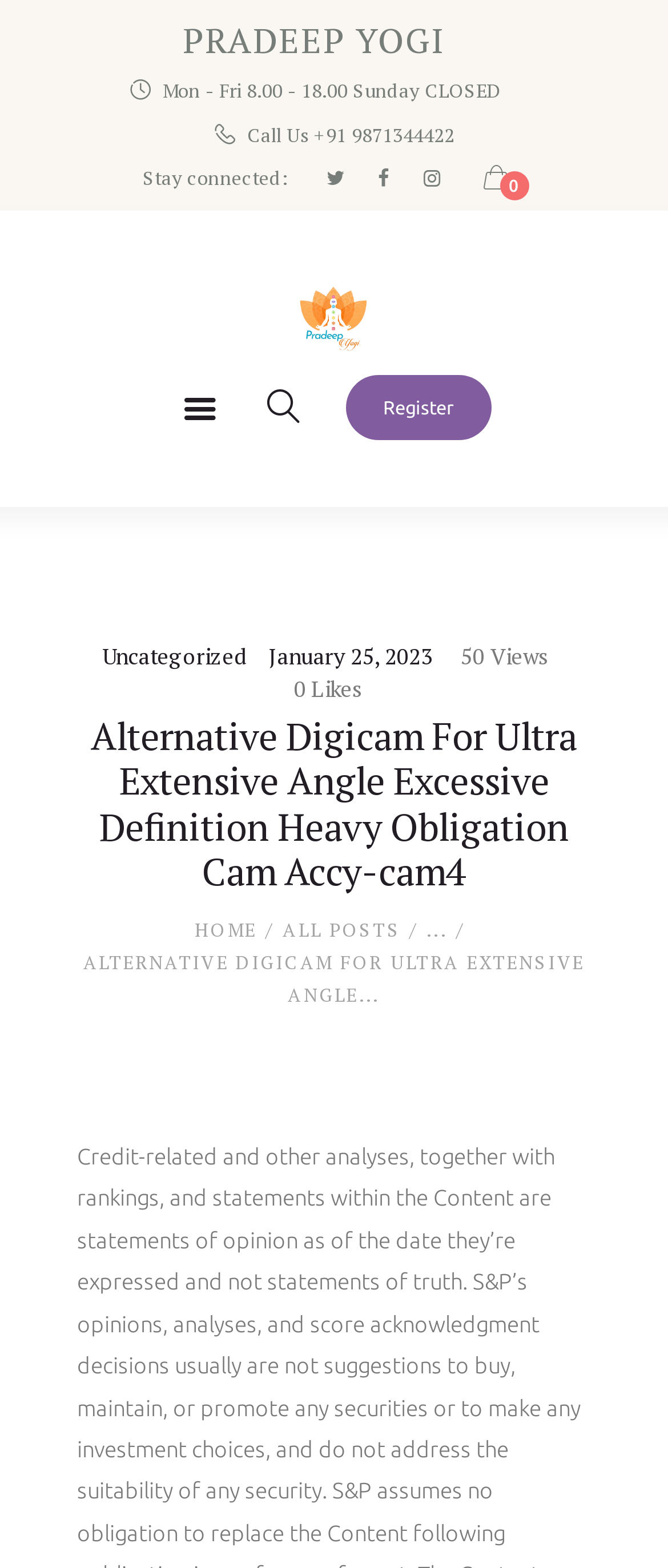Find the UI element described as: "Call Us +91 9871344422" and predict its bounding box coordinates. Ensure the coordinates are four float numbers between 0 and 1, [left, top, right, bottom].

[0.32, 0.076, 0.68, 0.096]